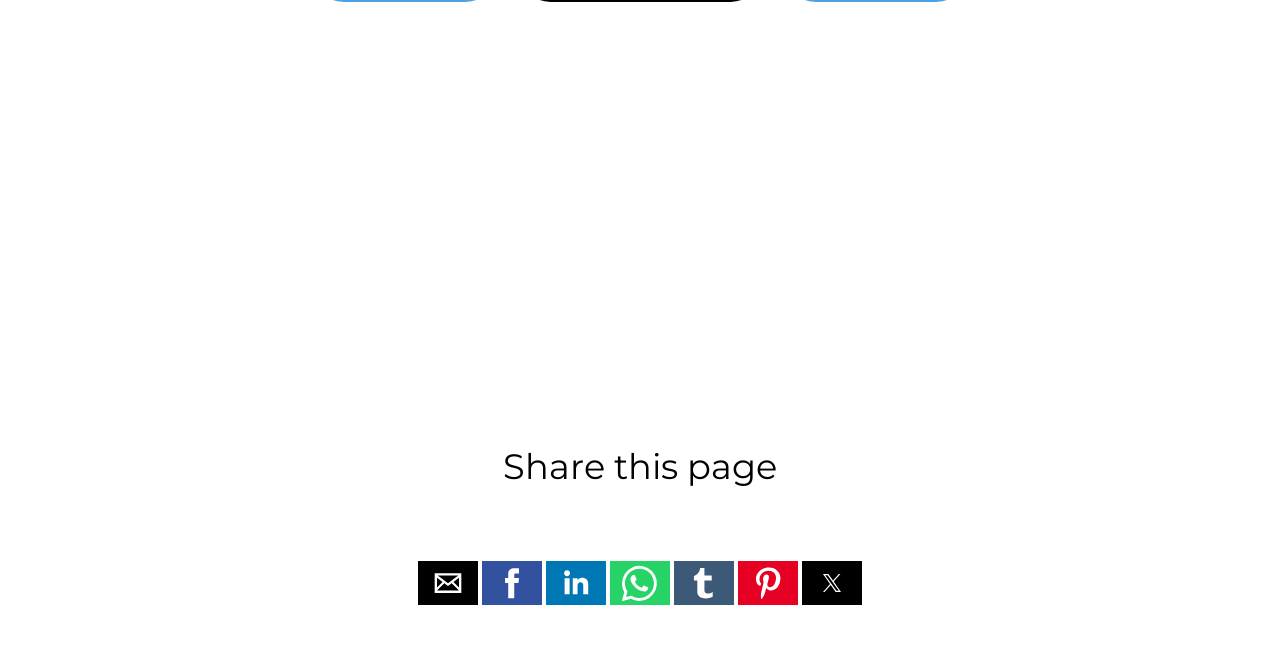Is there an advertisement on the webpage?
Look at the image and respond with a one-word or short phrase answer.

Yes